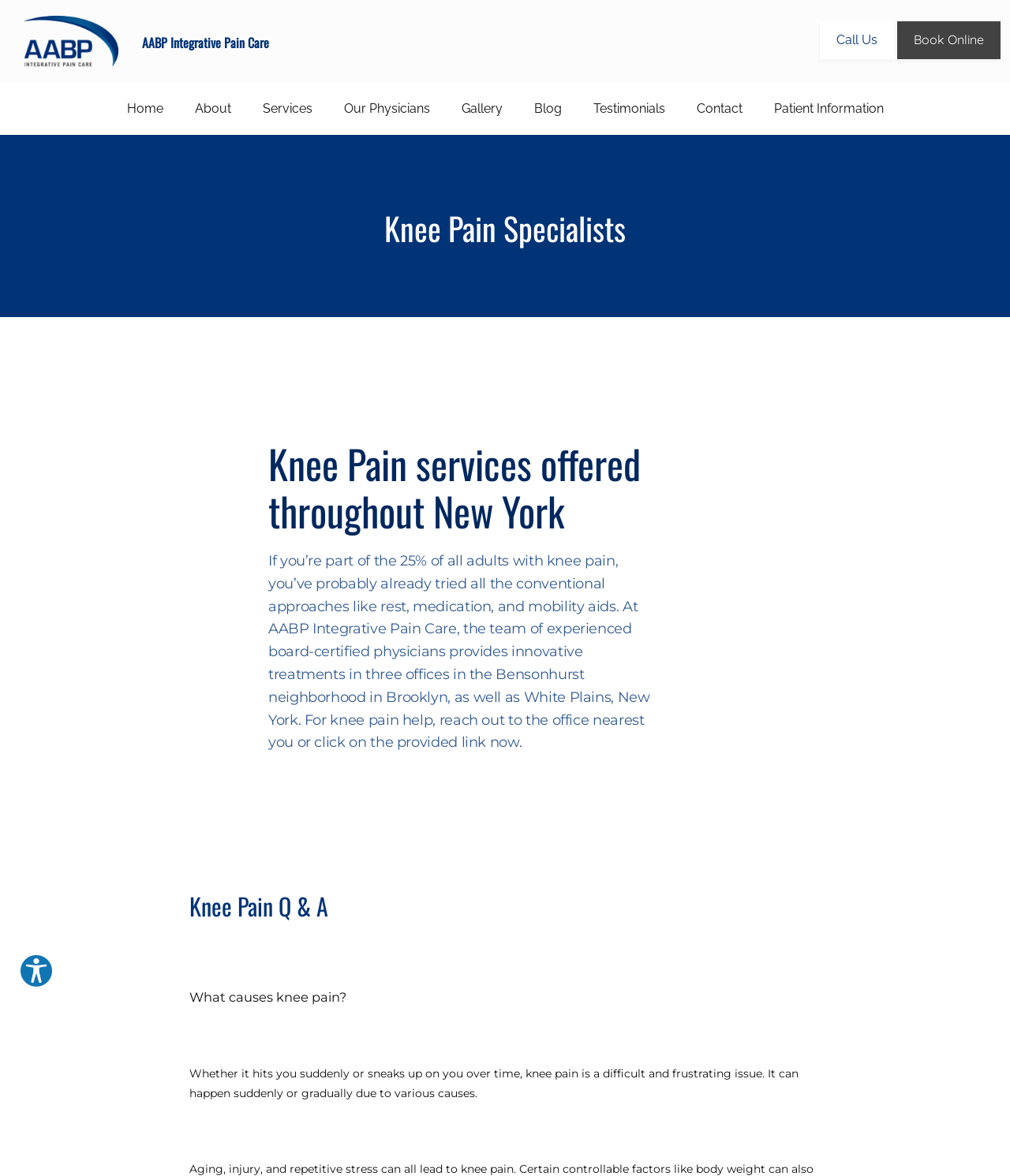Please predict the bounding box coordinates (top-left x, top-left y, bottom-right x, bottom-right y) for the UI element in the screenshot that fits the description: Explore your accessibility options

[0.019, 0.811, 0.053, 0.84]